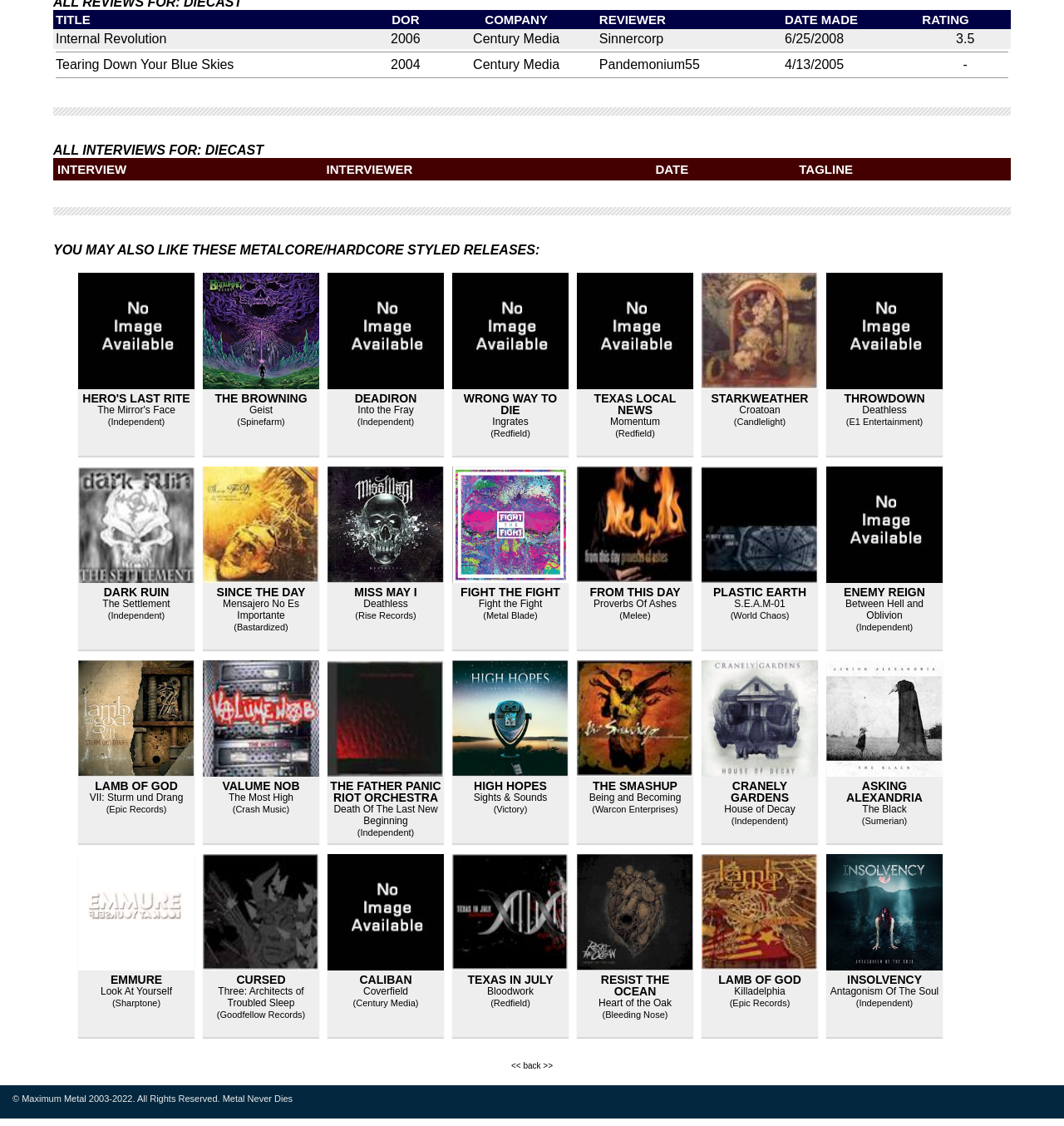Determine the bounding box coordinates of the clickable element necessary to fulfill the instruction: "Explore the release 'HERO'S LAST RITE'". Provide the coordinates as four float numbers within the 0 to 1 range, i.e., [left, top, right, bottom].

[0.078, 0.348, 0.179, 0.36]